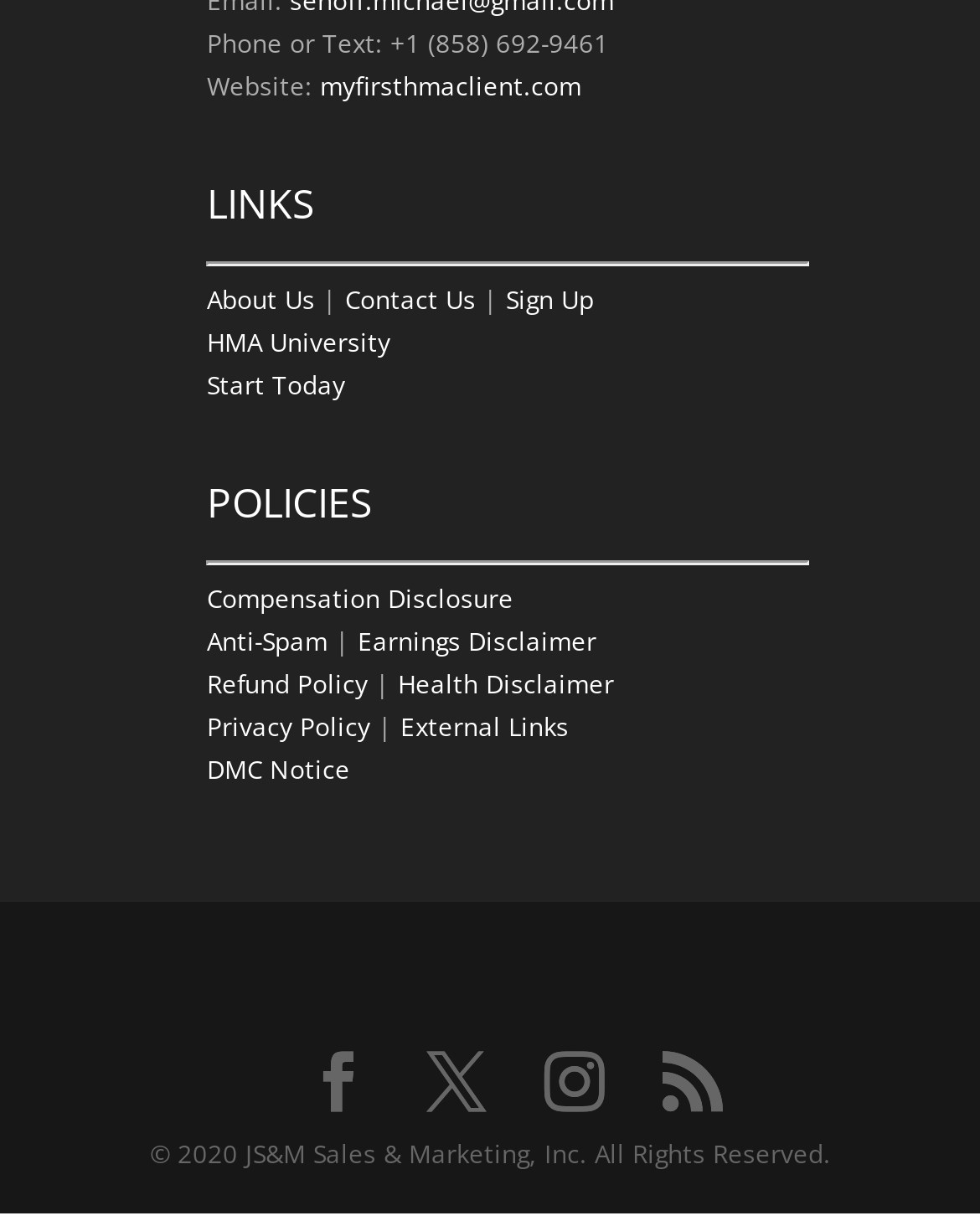Ascertain the bounding box coordinates for the UI element detailed here: "X". The coordinates should be provided as [left, top, right, bottom] with each value being a float between 0 and 1.

[0.435, 0.859, 0.496, 0.908]